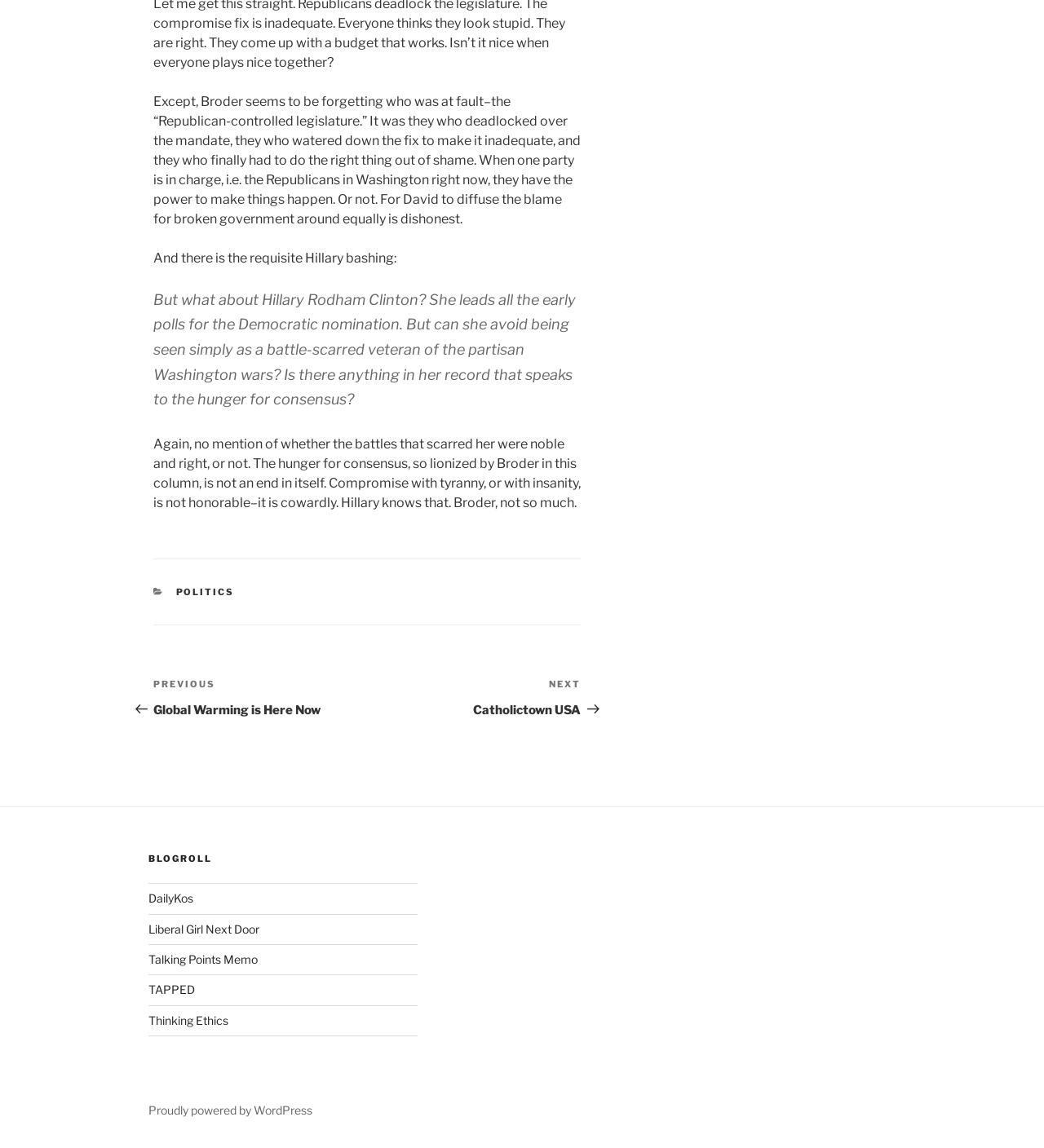Point out the bounding box coordinates of the section to click in order to follow this instruction: "Search for criminal records in TEXAS".

None